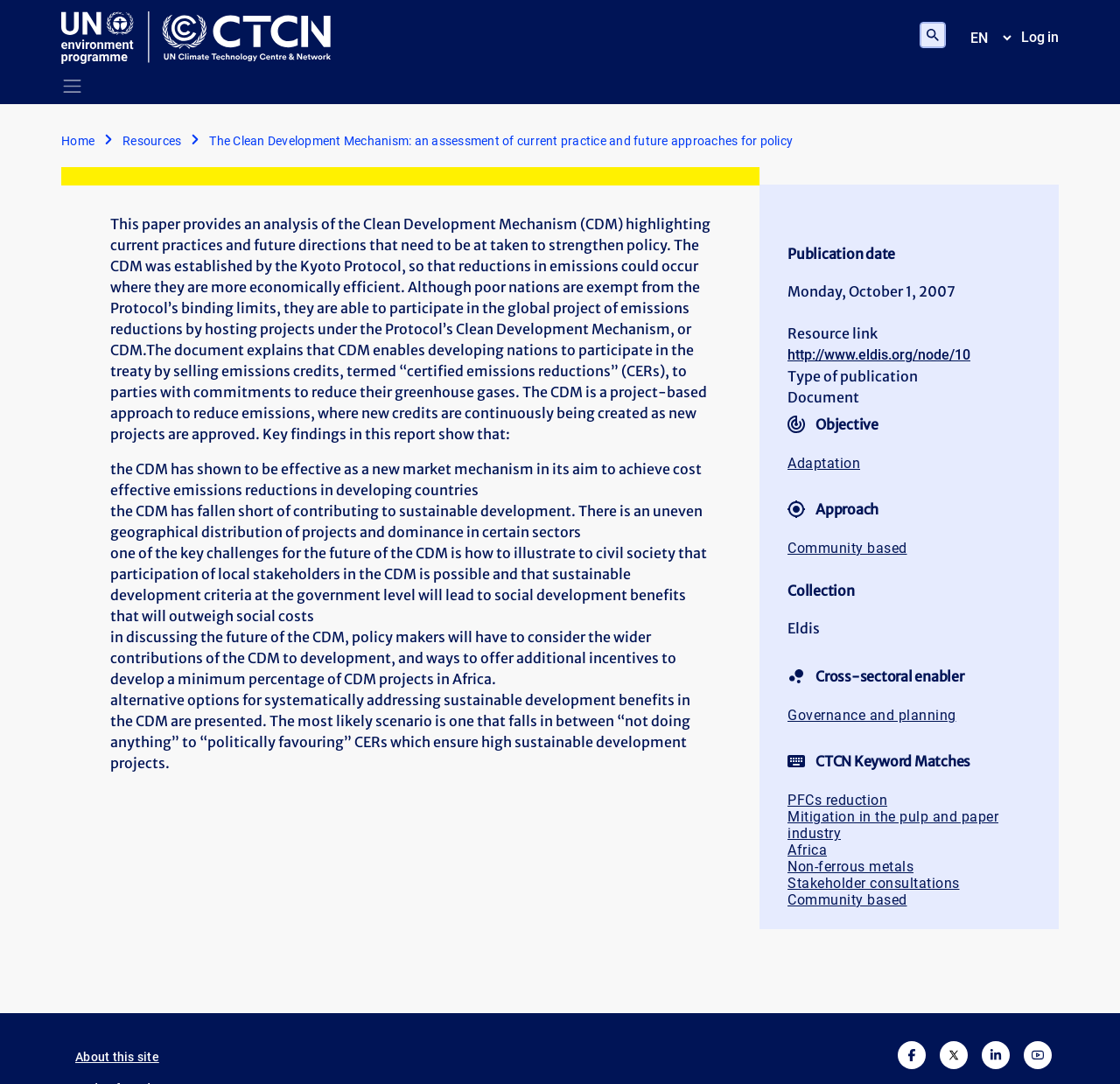What is the name of the mechanism assessed in this paper?
Examine the screenshot and reply with a single word or phrase.

Clean Development Mechanism